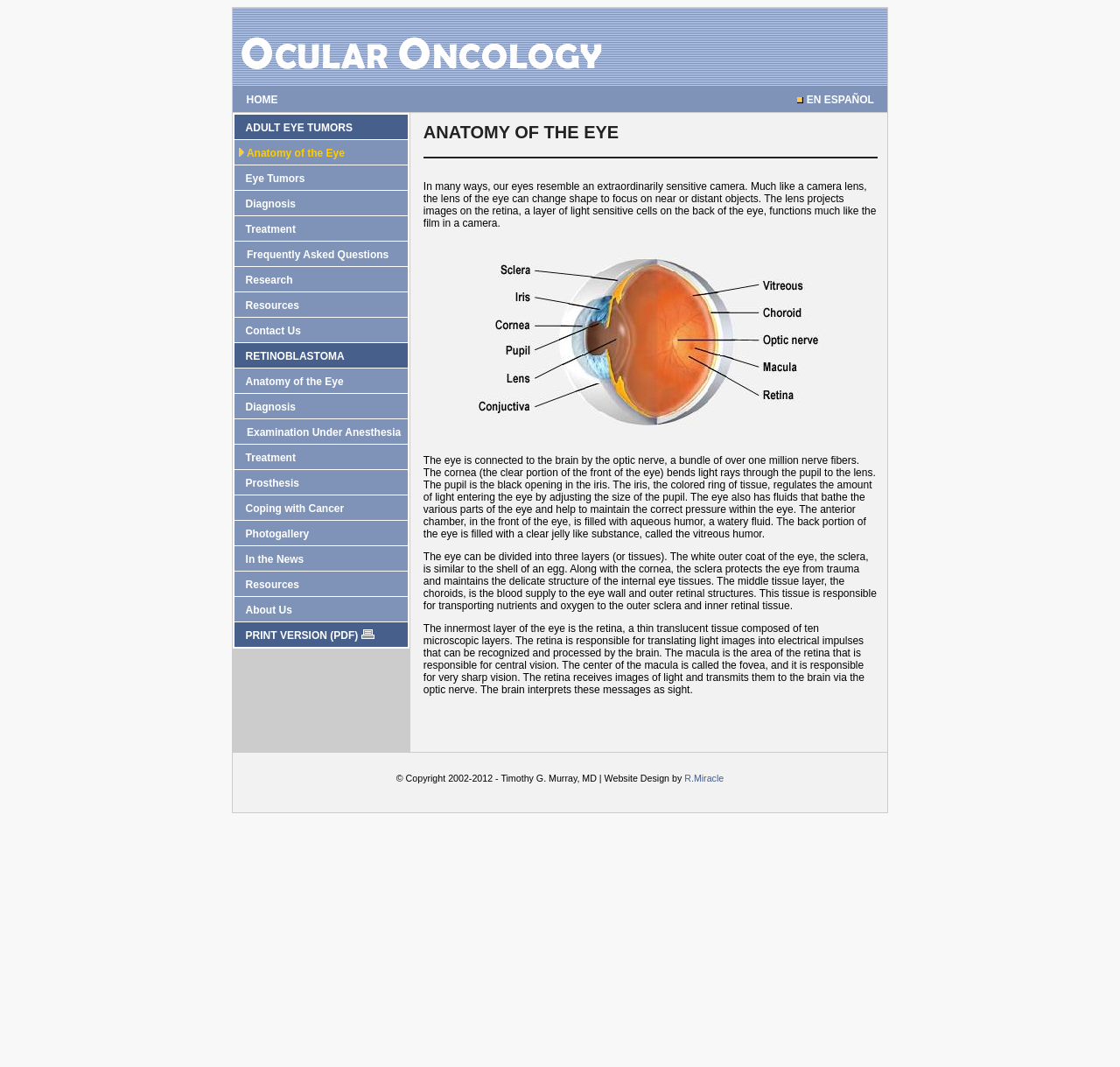What is the role of the retina?
Respond to the question with a well-detailed and thorough answer.

The webpage states that the retina is responsible for translating light images into electrical impulses that can be recognized and processed by the brain, allowing us to see.